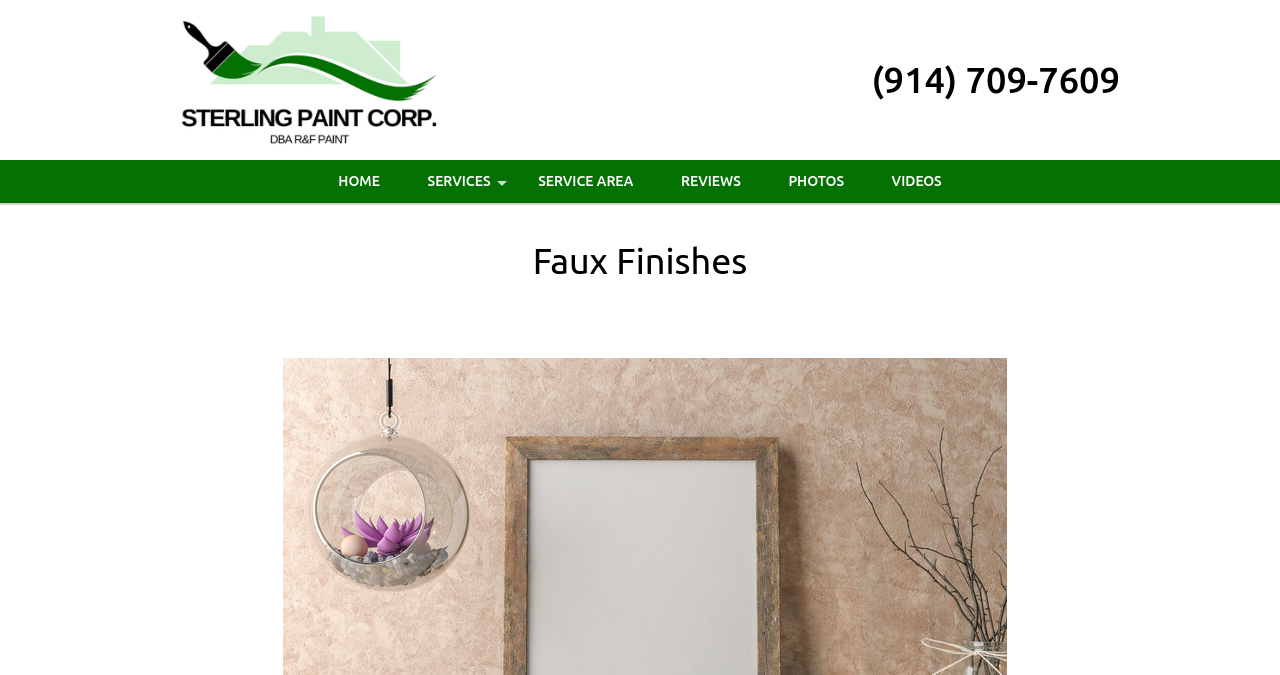Determine the bounding box of the UI element mentioned here: "Reviews". The coordinates must be in the format [left, top, right, bottom] with values ranging from 0 to 1.

[0.515, 0.237, 0.596, 0.301]